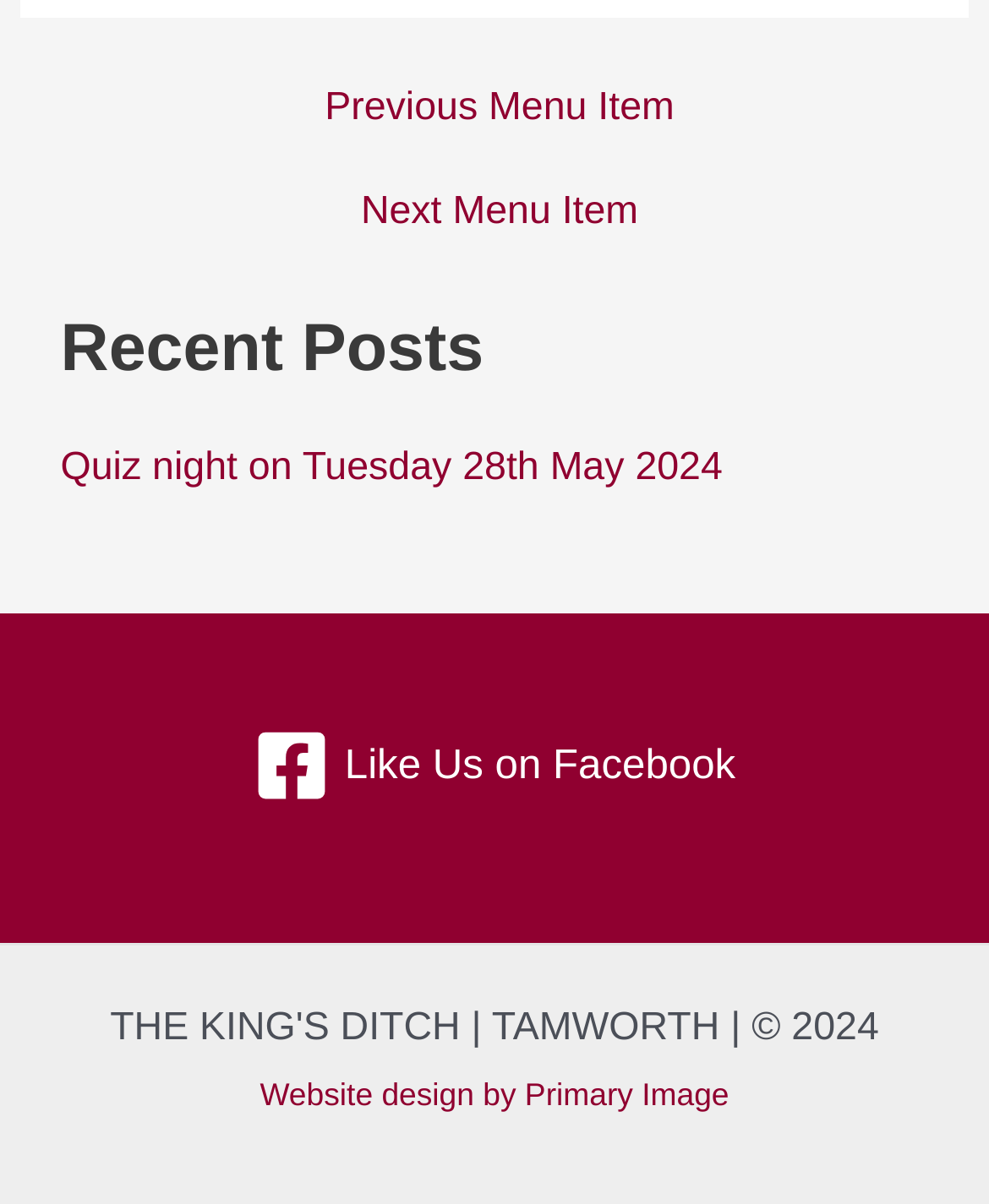Extract the bounding box coordinates of the UI element described: "Website design by Primary Image". Provide the coordinates in the format [left, top, right, bottom] with values ranging from 0 to 1.

[0.263, 0.89, 0.737, 0.926]